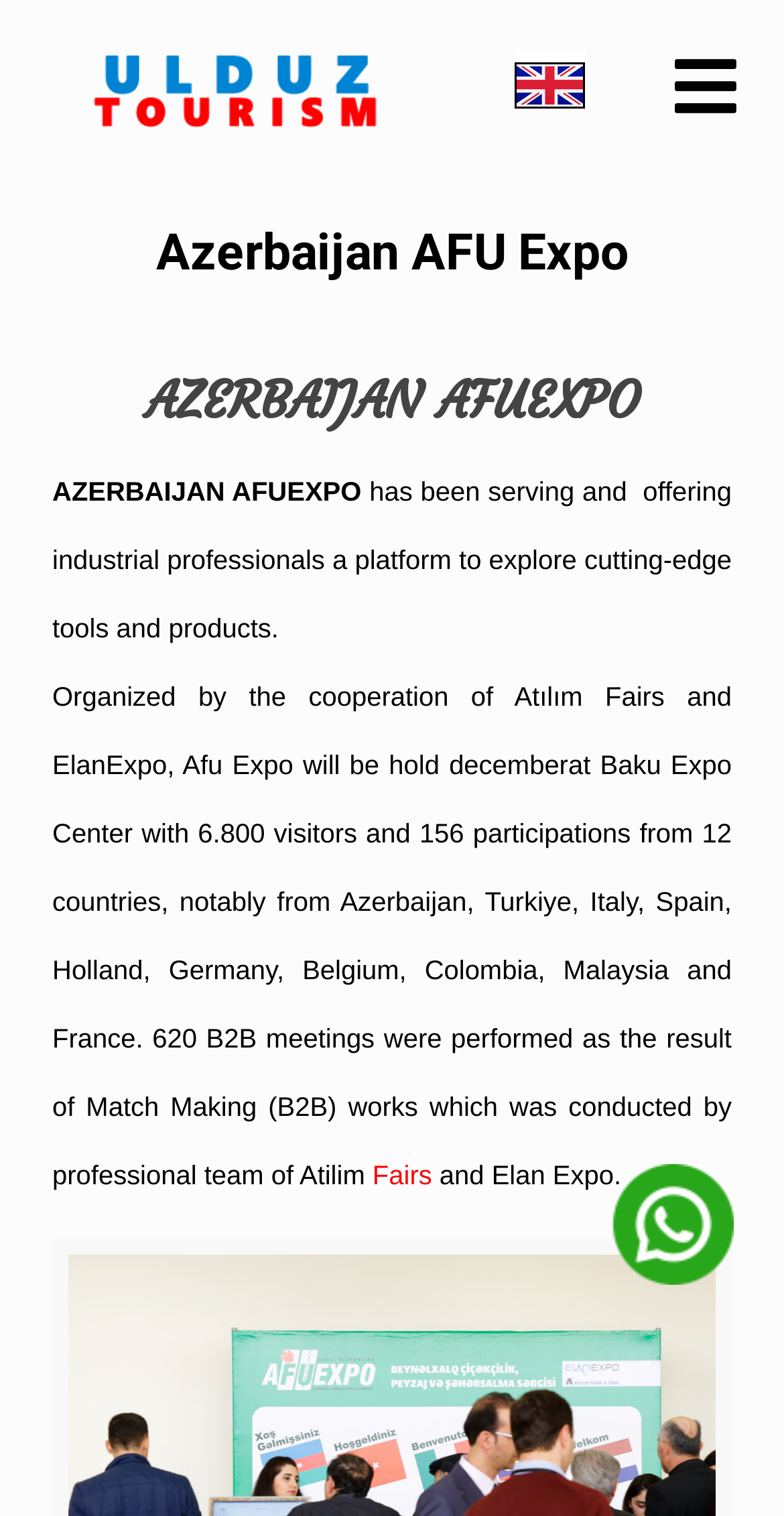What is the name of the event? Observe the screenshot and provide a one-word or short phrase answer.

Azerbaijan AFU Expo